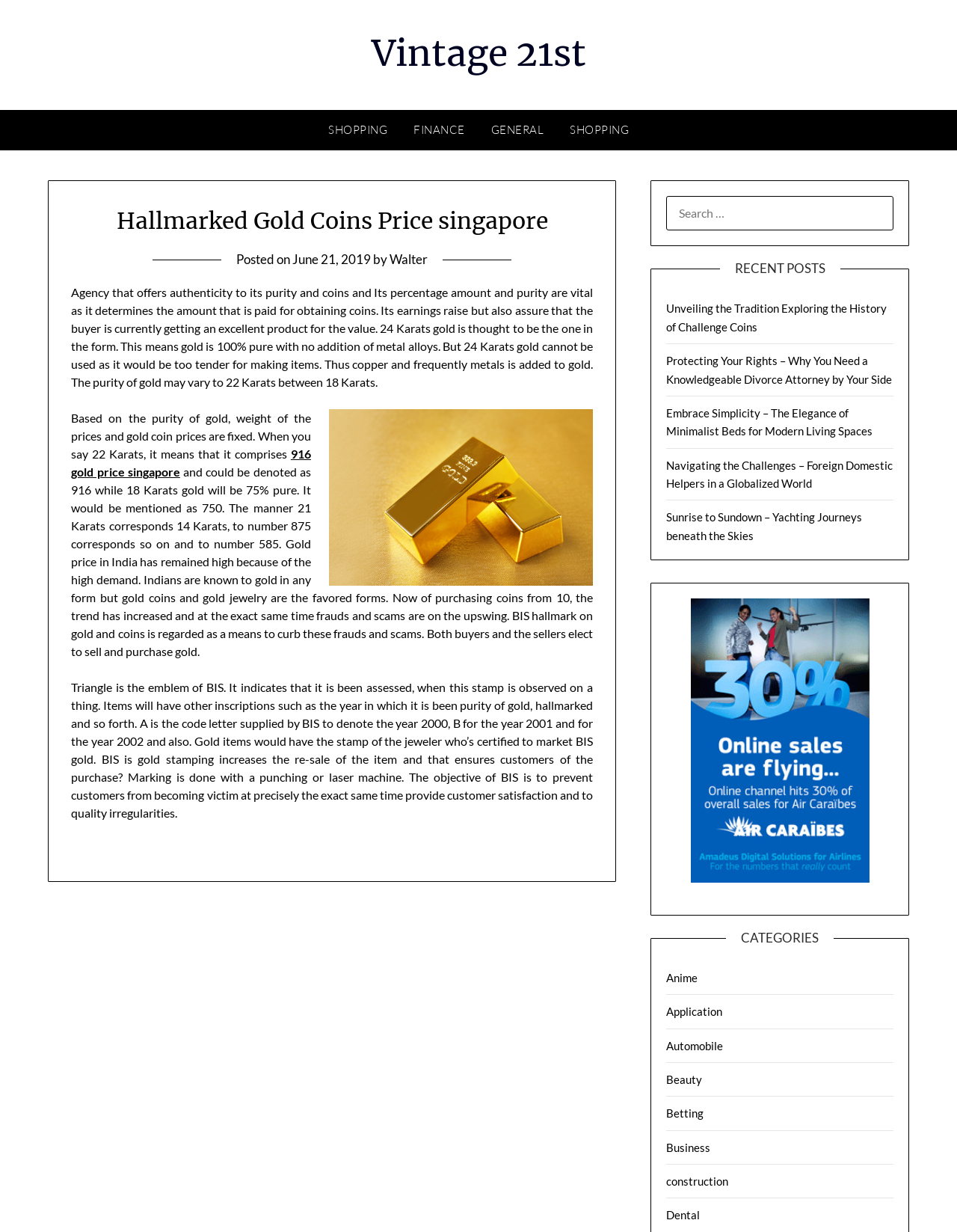What is the topic of the article? Based on the image, give a response in one word or a short phrase.

Gold coins